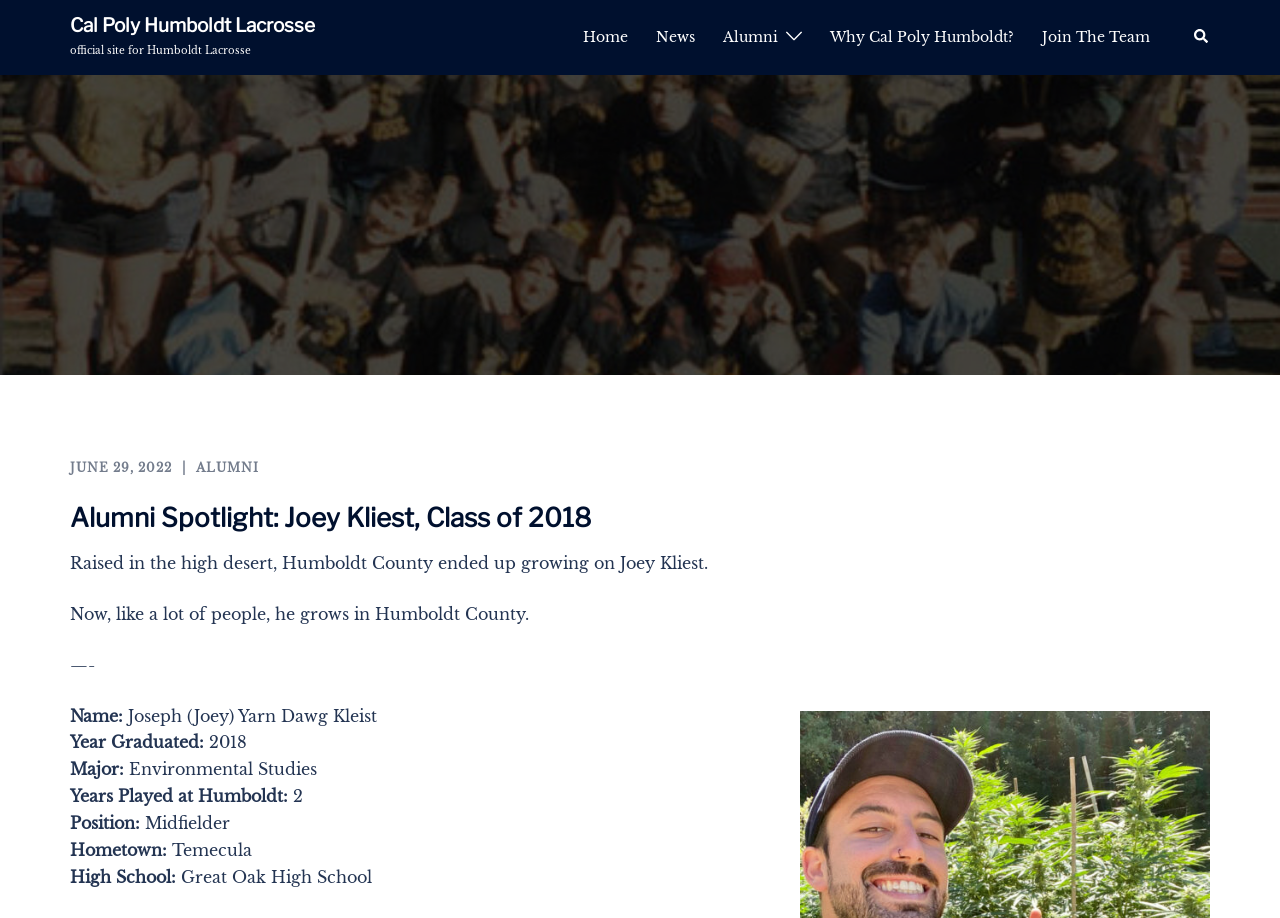How many years did Joey Kliest play at Humboldt? From the image, respond with a single word or brief phrase.

2